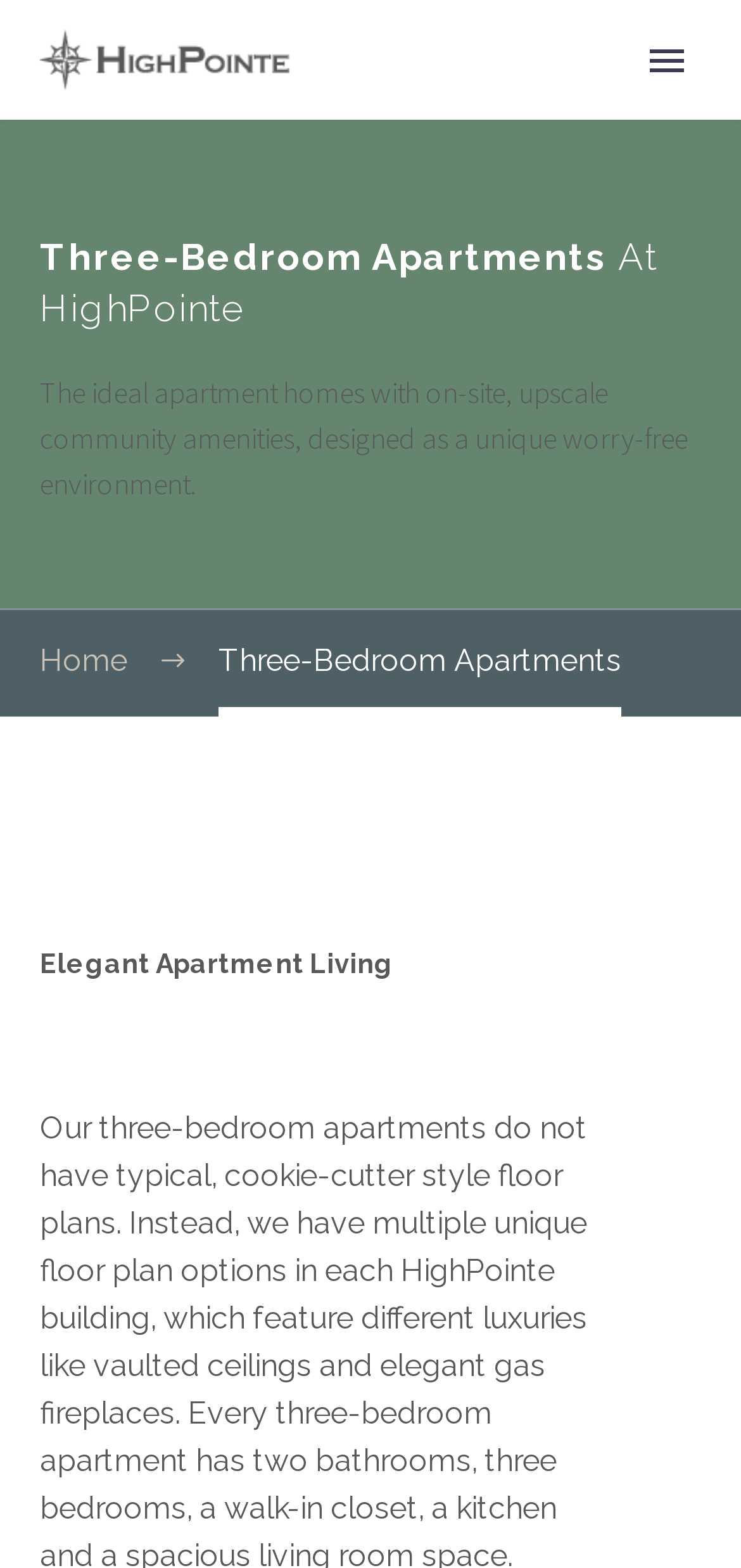Please identify the bounding box coordinates of the element that needs to be clicked to perform the following instruction: "Click the Primary Menu button".

[0.854, 0.02, 0.946, 0.056]